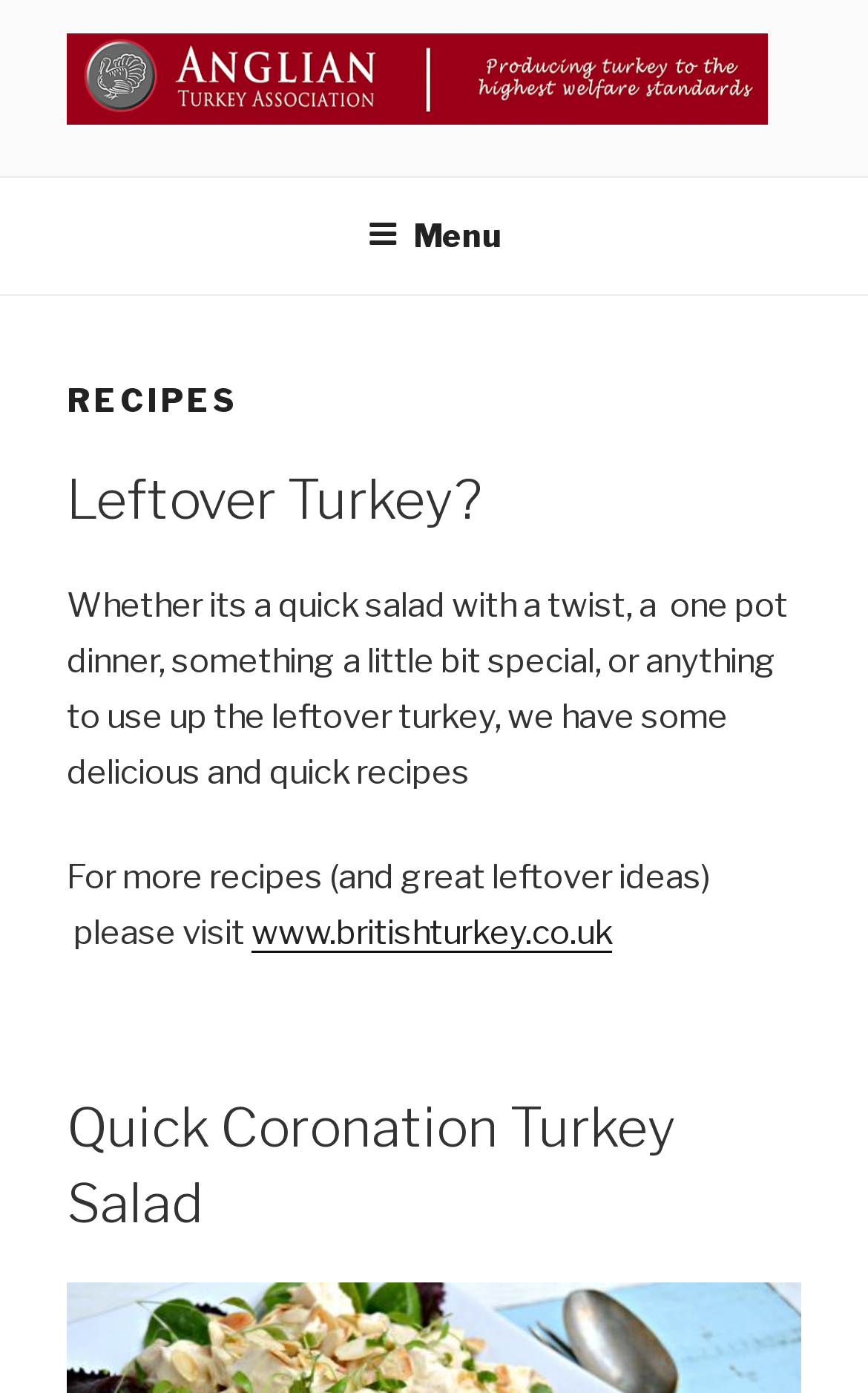What is the relationship between the ATA and britisthturkey.co.uk?
Provide a detailed and extensive answer to the question.

The website provides a link to britisthturkey.co.uk, suggesting a partnership or affiliation between the two organizations, as indicated by the link element.